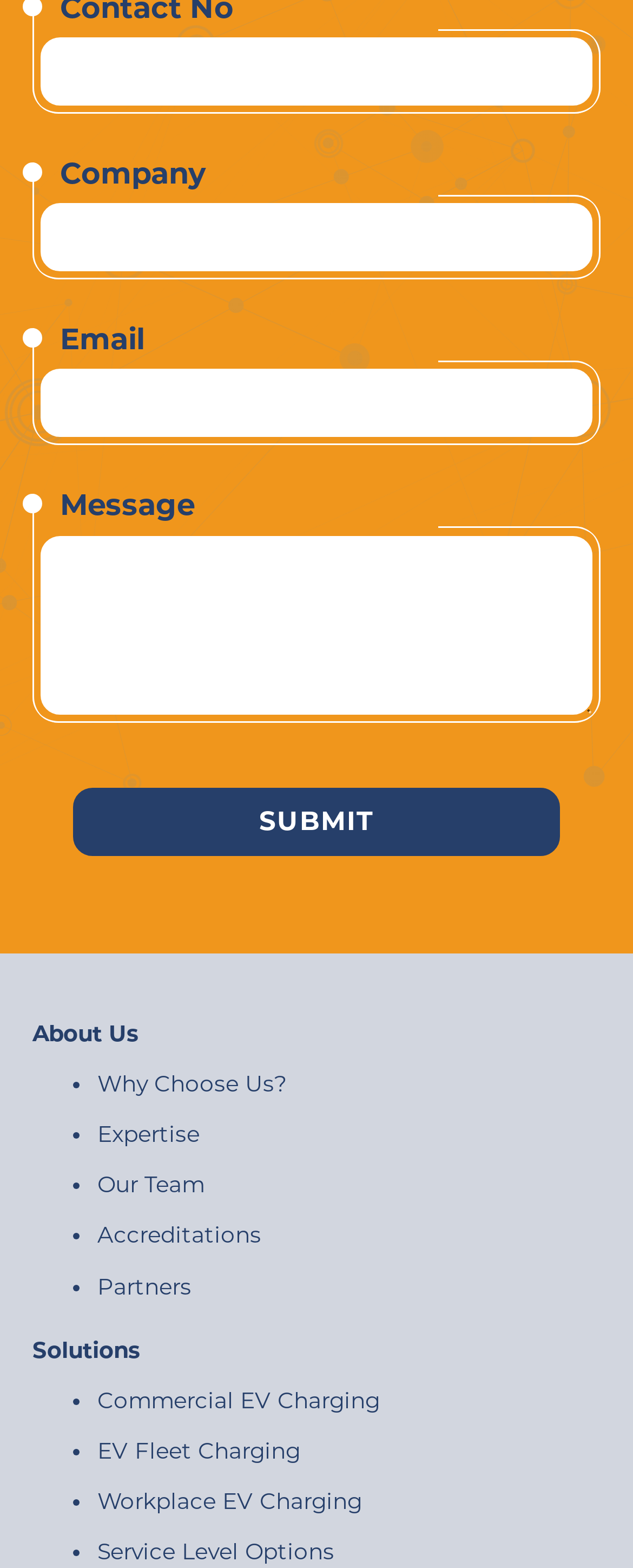Provide the bounding box coordinates of the HTML element described by the text: "SCHUMM". The coordinates should be in the format [left, top, right, bottom] with values between 0 and 1.

None